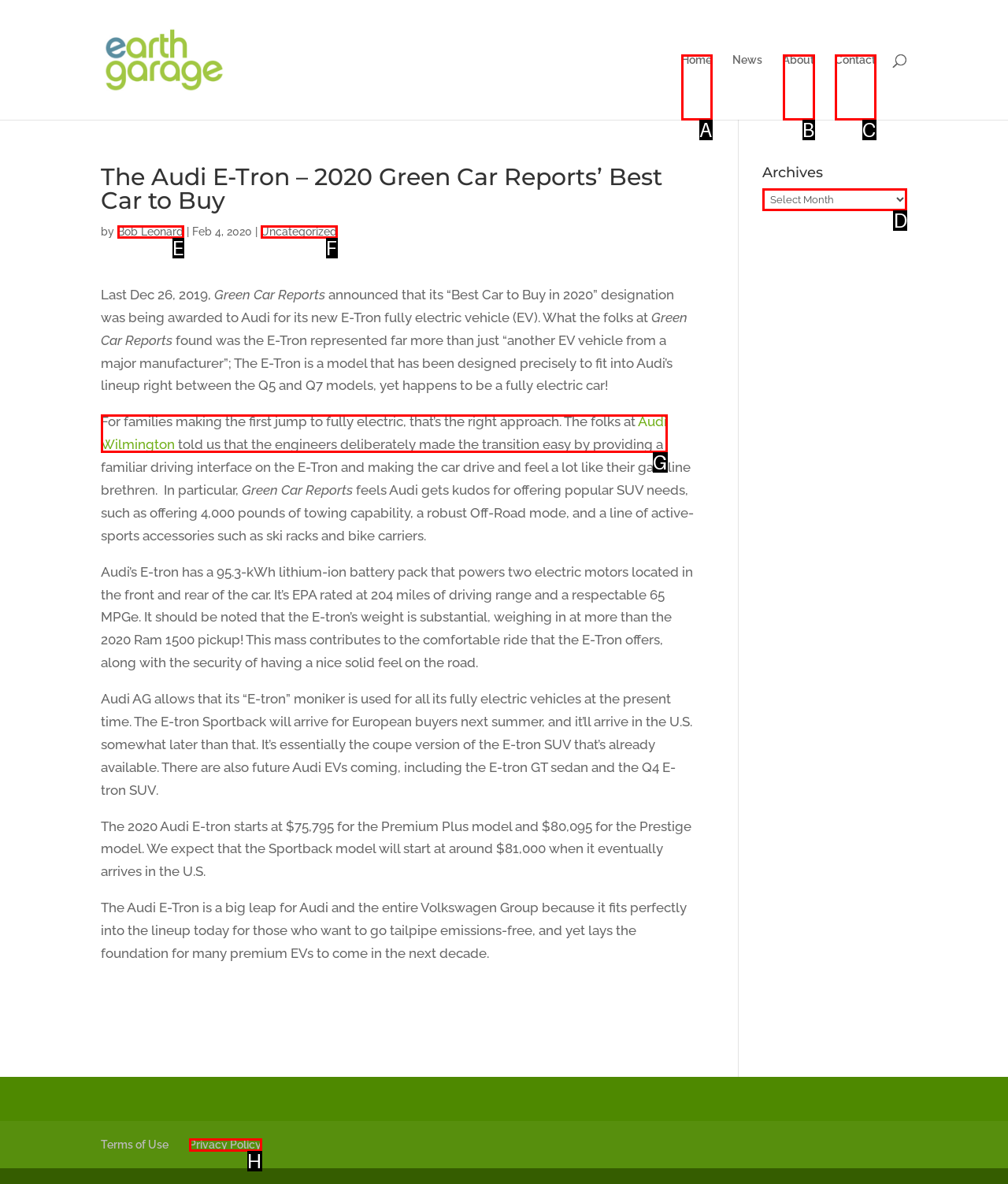Identify the correct letter of the UI element to click for this task: visit Audi Wilmington
Respond with the letter from the listed options.

G